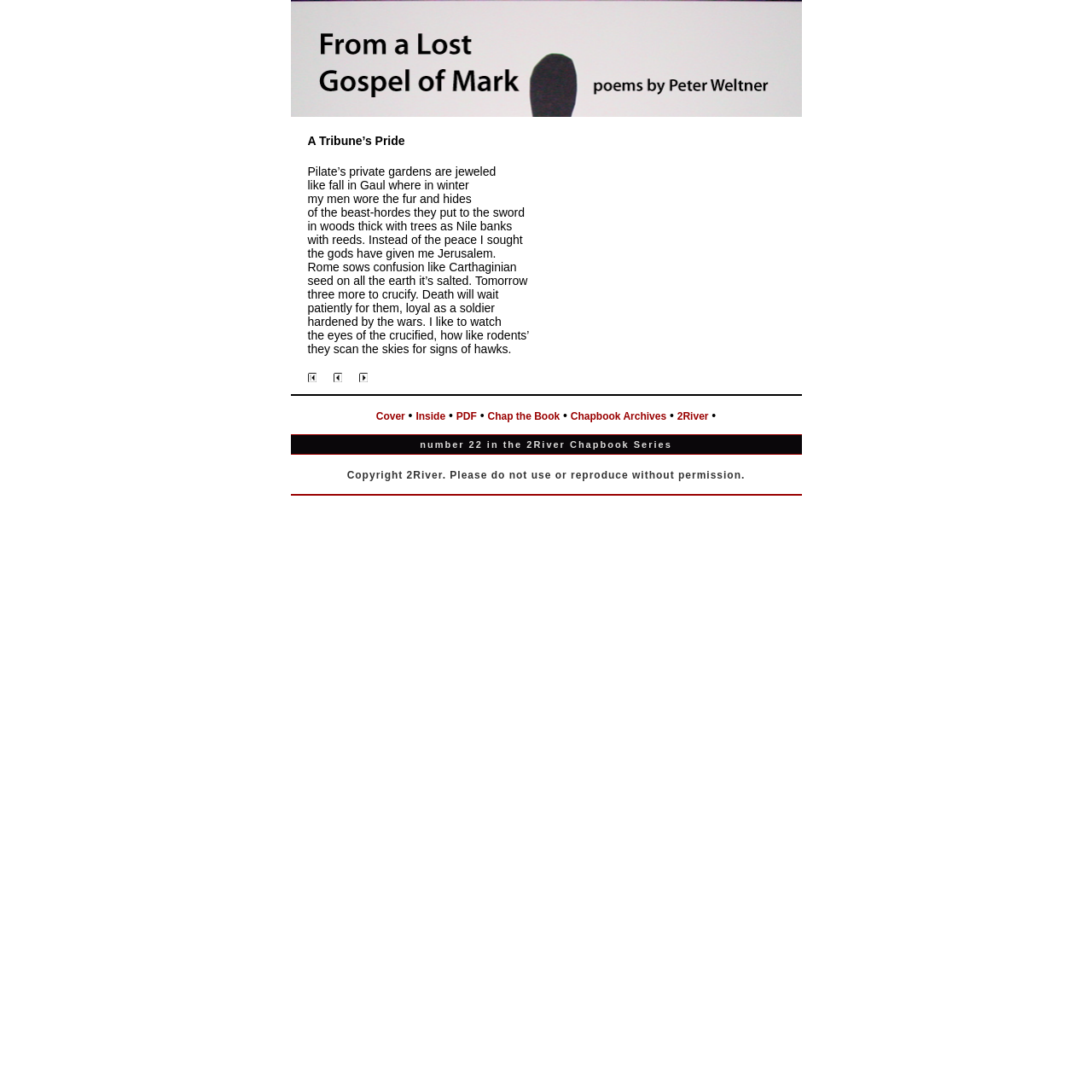Using the provided element description: "parent_node: A Tribune’s Pride", identify the bounding box coordinates. The coordinates should be four floats between 0 and 1 in the order [left, top, right, bottom].

[0.266, 0.098, 0.734, 0.109]